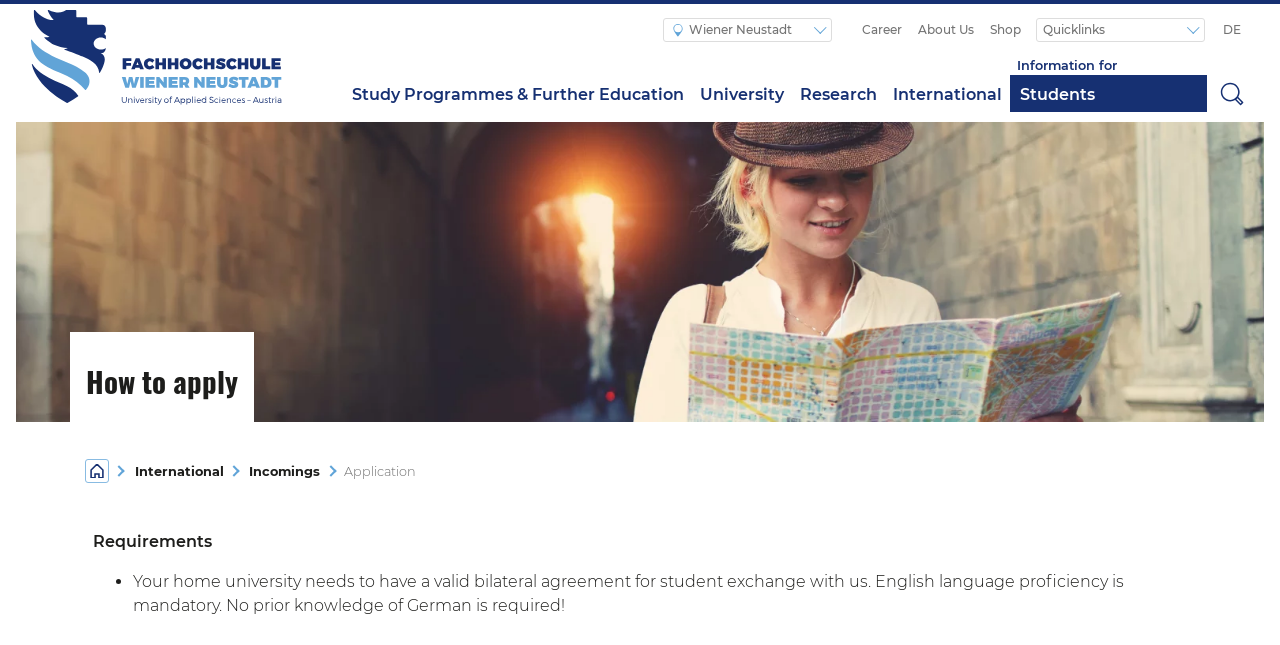Identify the bounding box coordinates of the area you need to click to perform the following instruction: "Go to the Career page".

[0.667, 0.02, 0.711, 0.073]